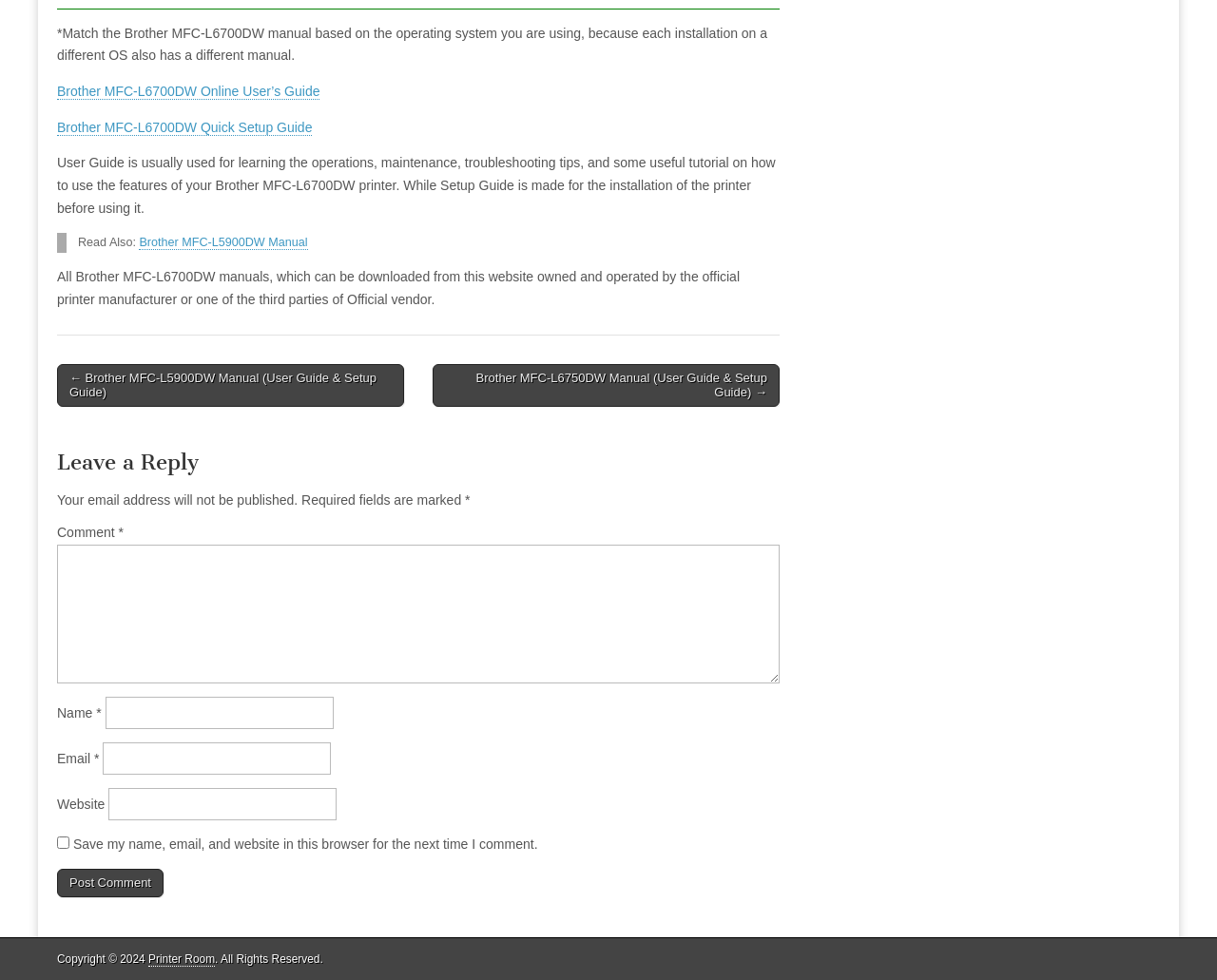Pinpoint the bounding box coordinates of the area that should be clicked to complete the following instruction: "Click the 'Brother MFC-L6700DW Quick Setup Guide' link". The coordinates must be given as four float numbers between 0 and 1, i.e., [left, top, right, bottom].

[0.047, 0.122, 0.257, 0.138]